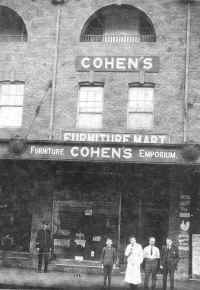Offer a detailed narrative of the scene shown in the image.

This historical photograph depicts "Cohen's Emporium," a furniture store established in the early twentieth century. The store, prominently marked with the name "COHENS," showcases its significance in the local commerce of that era. The image features a group of individuals standing at the entrance, possibly including the owner and staff, dressed in period-appropriate attire. The building's distinctive architecture, characterized by large windows and signage, highlights the typical commercial style of the time. This establishment represents a vital part of the Jewish community's contributions to the retail landscape during the early 1900s, reflecting their entrepreneurial spirit and integration into Australian society.